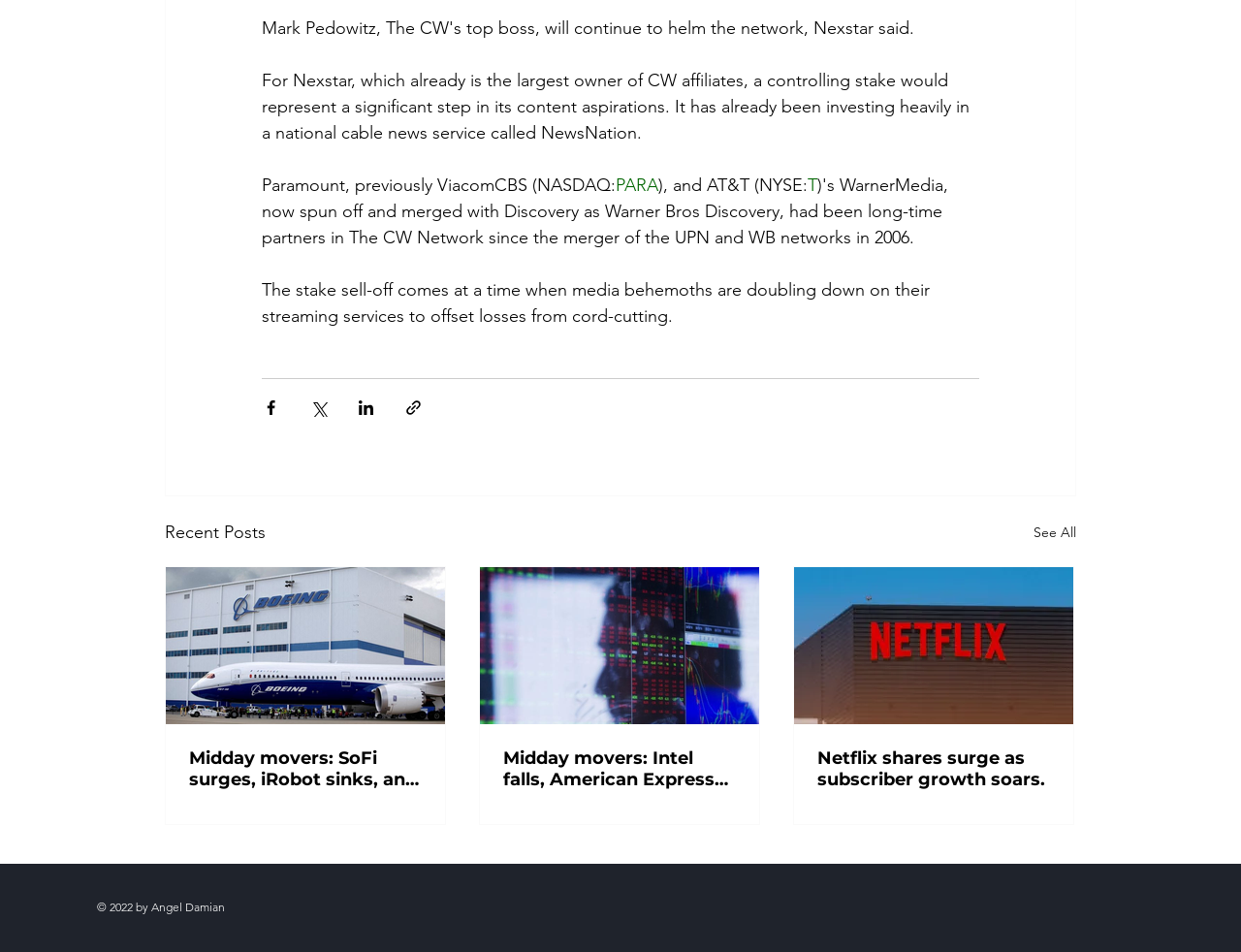Provide a single word or phrase answer to the question: 
What is the title of the section below the article?

Recent Posts